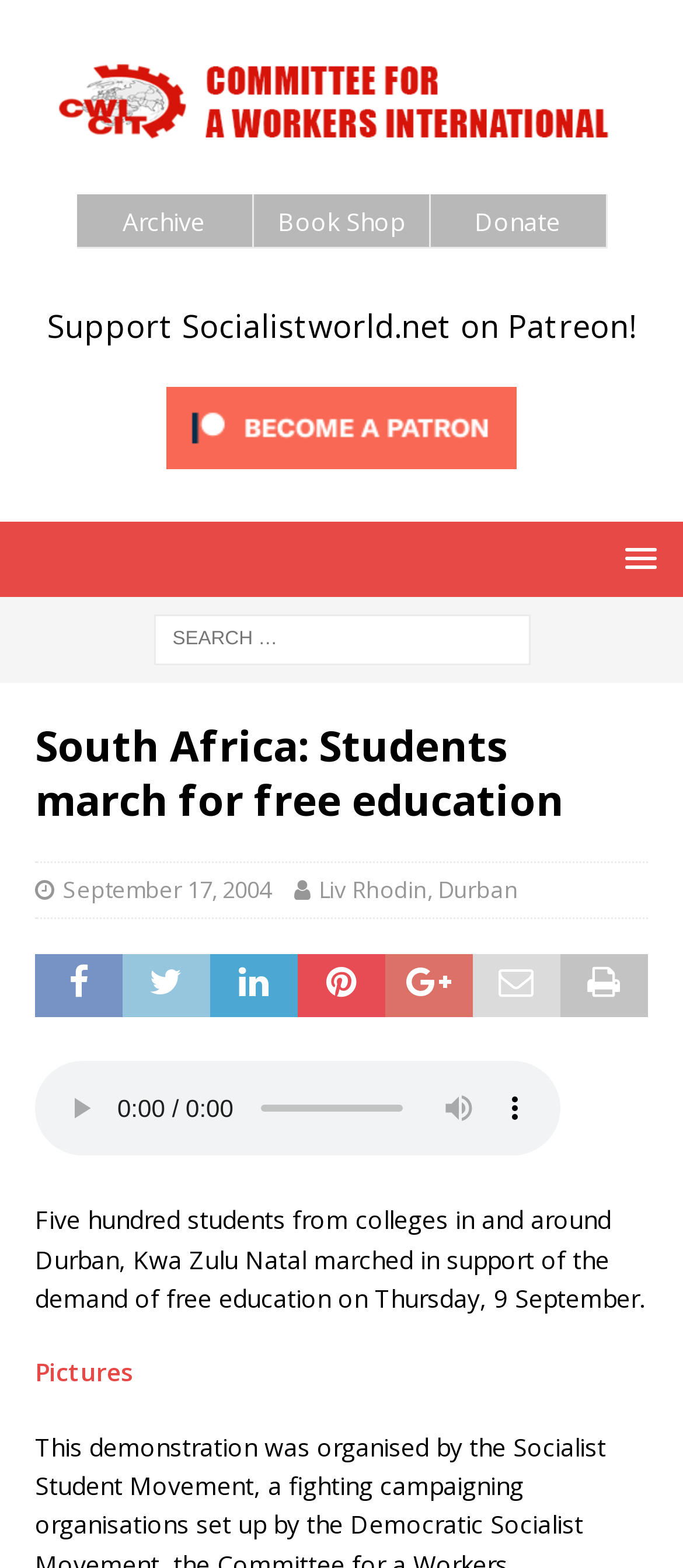What is the purpose of the button with the 'play' label?
Answer the question with just one word or phrase using the image.

To play audio